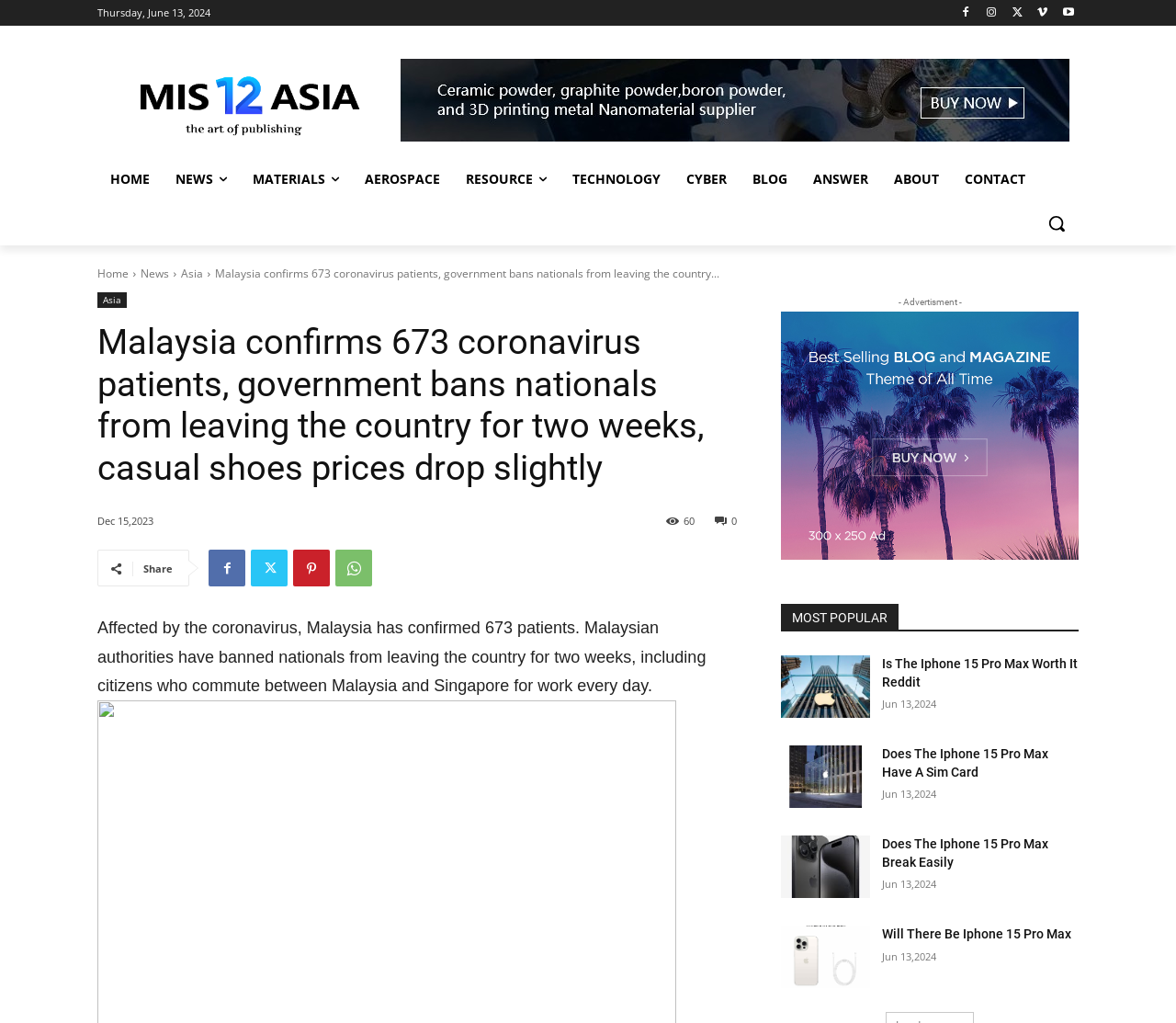Find the bounding box coordinates of the element you need to click on to perform this action: 'Share the article'. The coordinates should be represented by four float values between 0 and 1, in the format [left, top, right, bottom].

[0.122, 0.549, 0.147, 0.563]